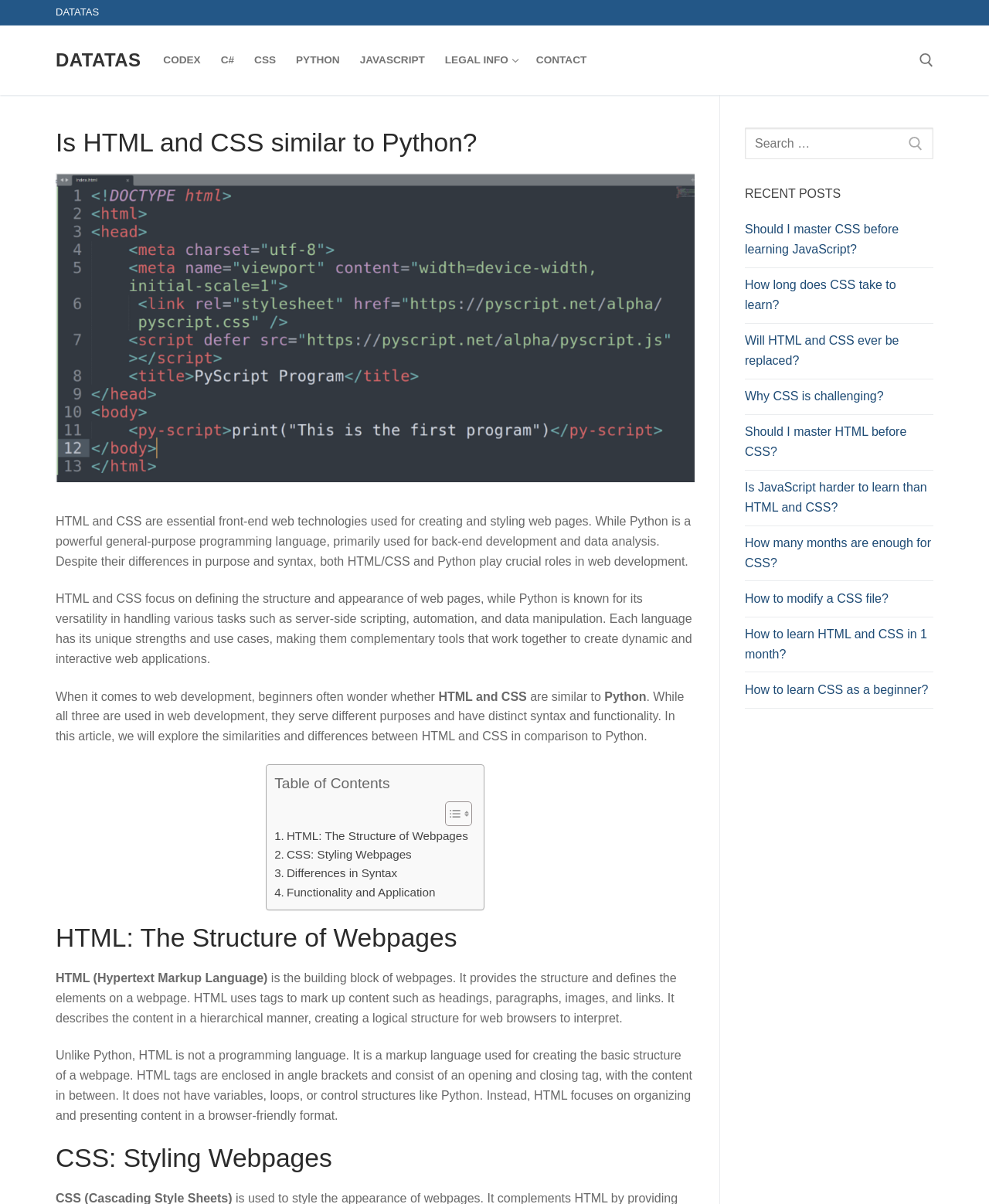Given the following UI element description: "Contact", find the bounding box coordinates in the webpage screenshot.

[0.532, 0.038, 0.603, 0.062]